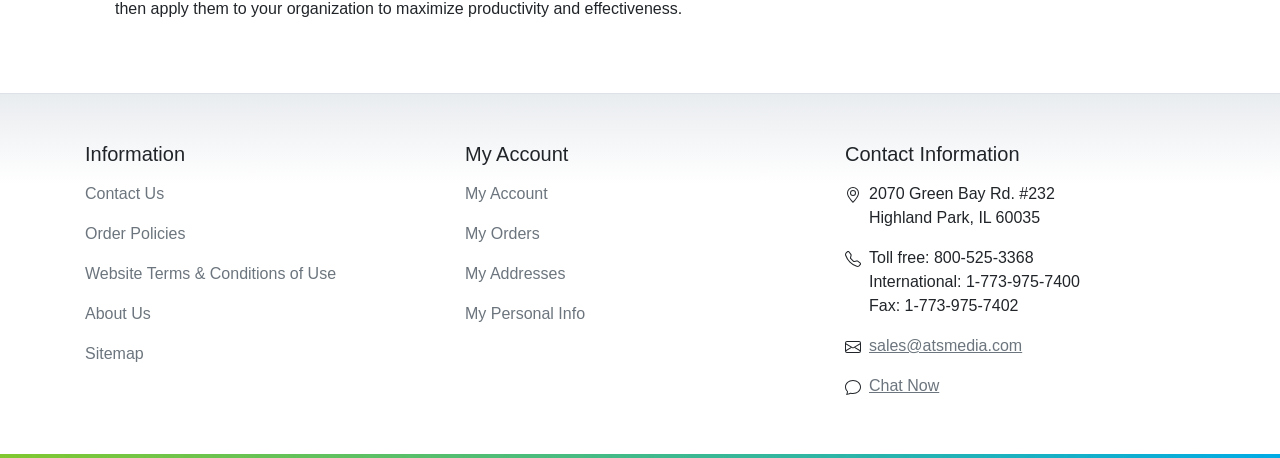What is the company's fax number?
Please provide a single word or phrase as your answer based on the image.

1-773-975-7402